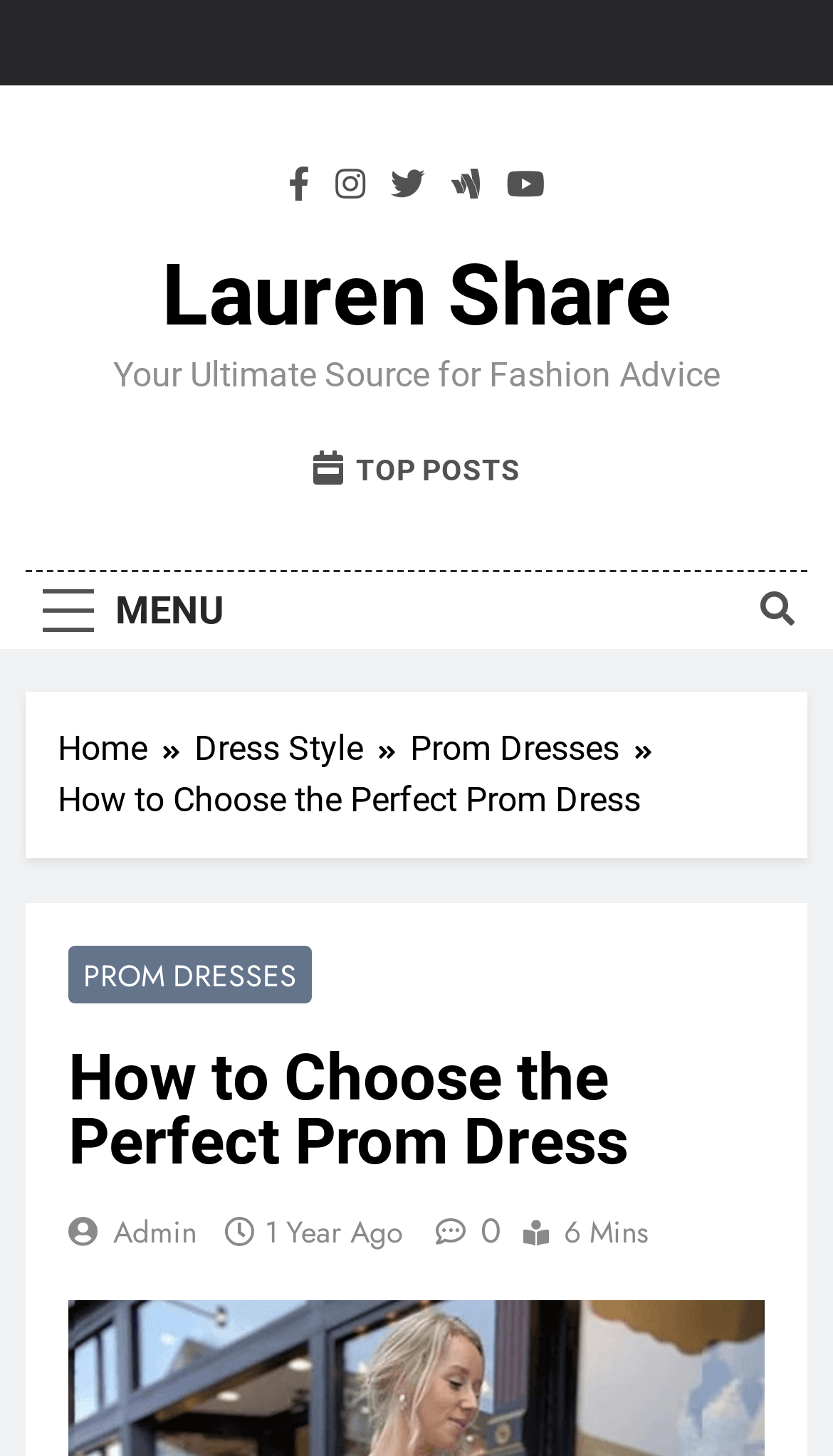What is the name of the author?
Give a one-word or short-phrase answer derived from the screenshot.

Lauren Share